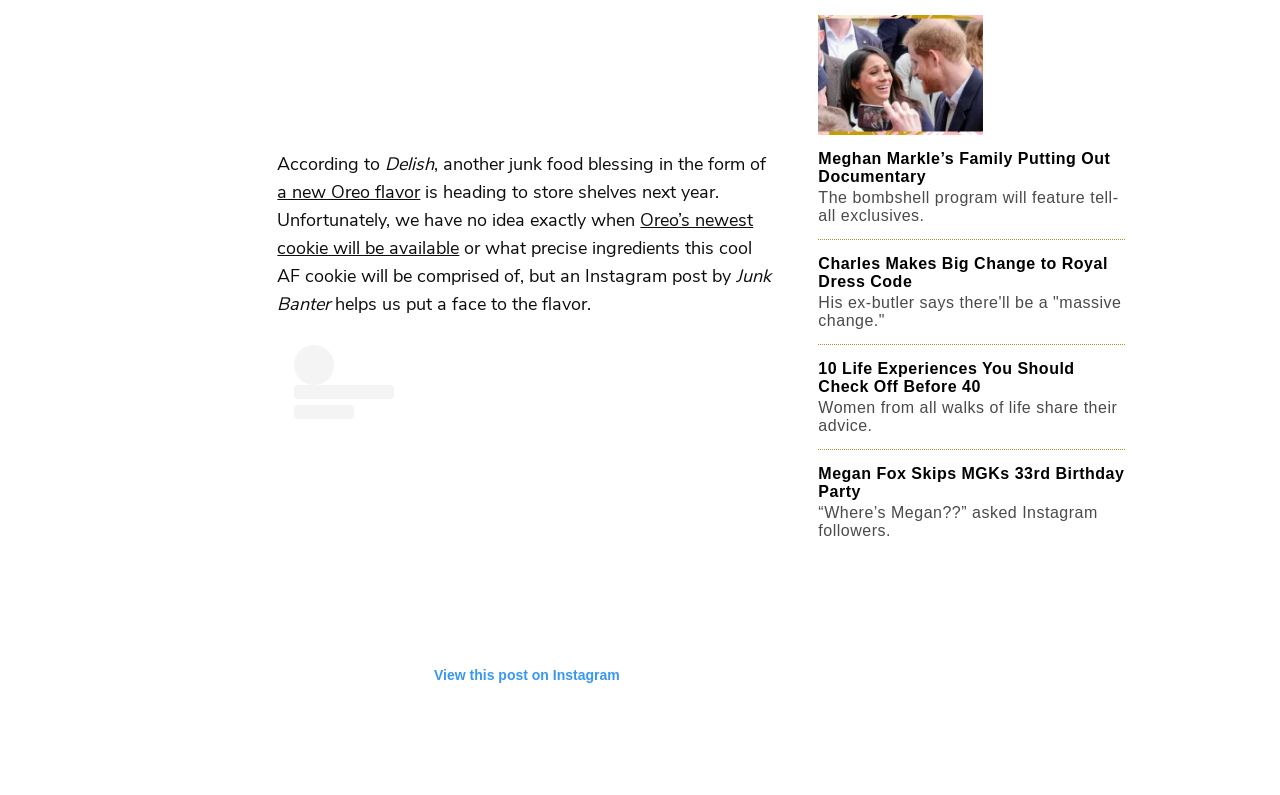What is the relation between Megan Fox and MGK?
Respond with a short answer, either a single word or a phrase, based on the image.

Partners